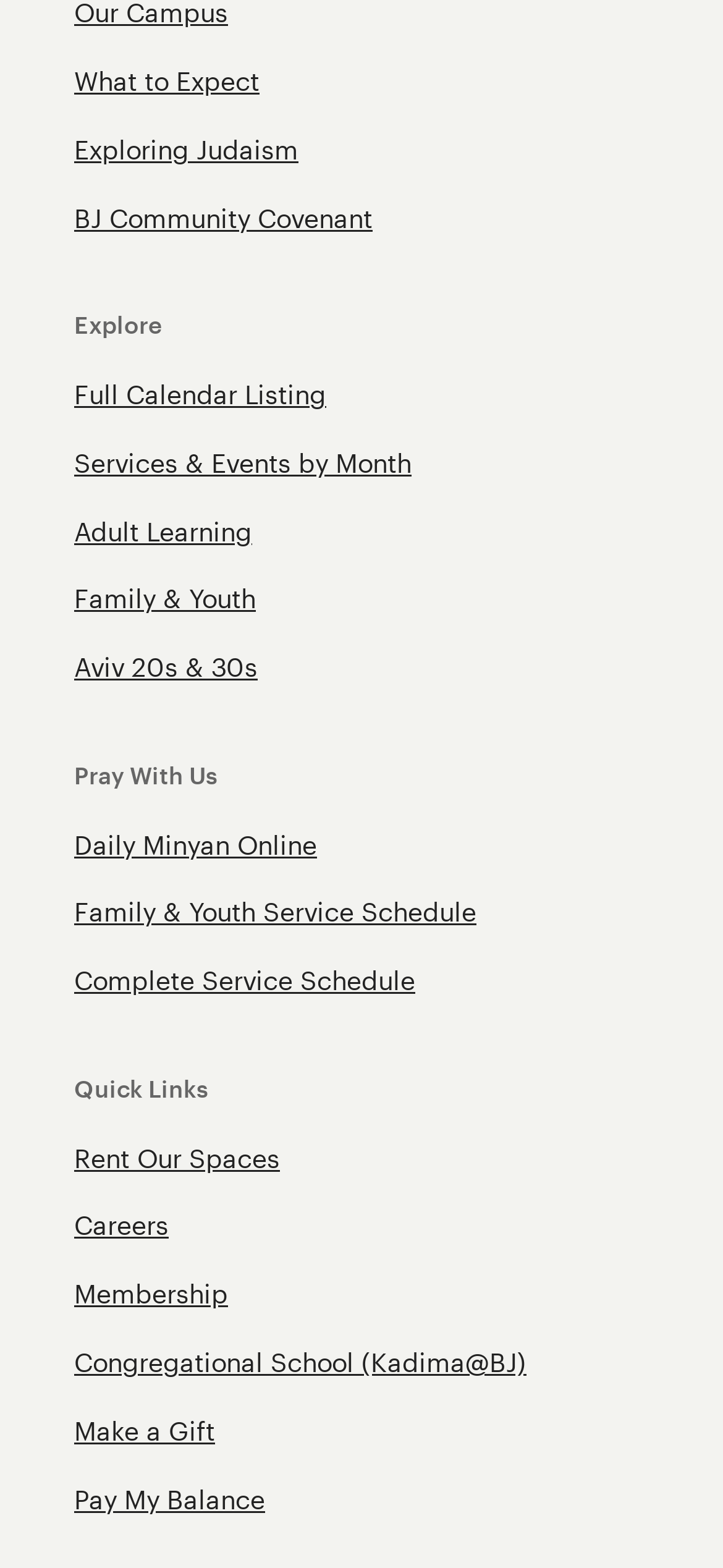How many links are there under 'Quick Links'?
Give a one-word or short phrase answer based on the image.

7